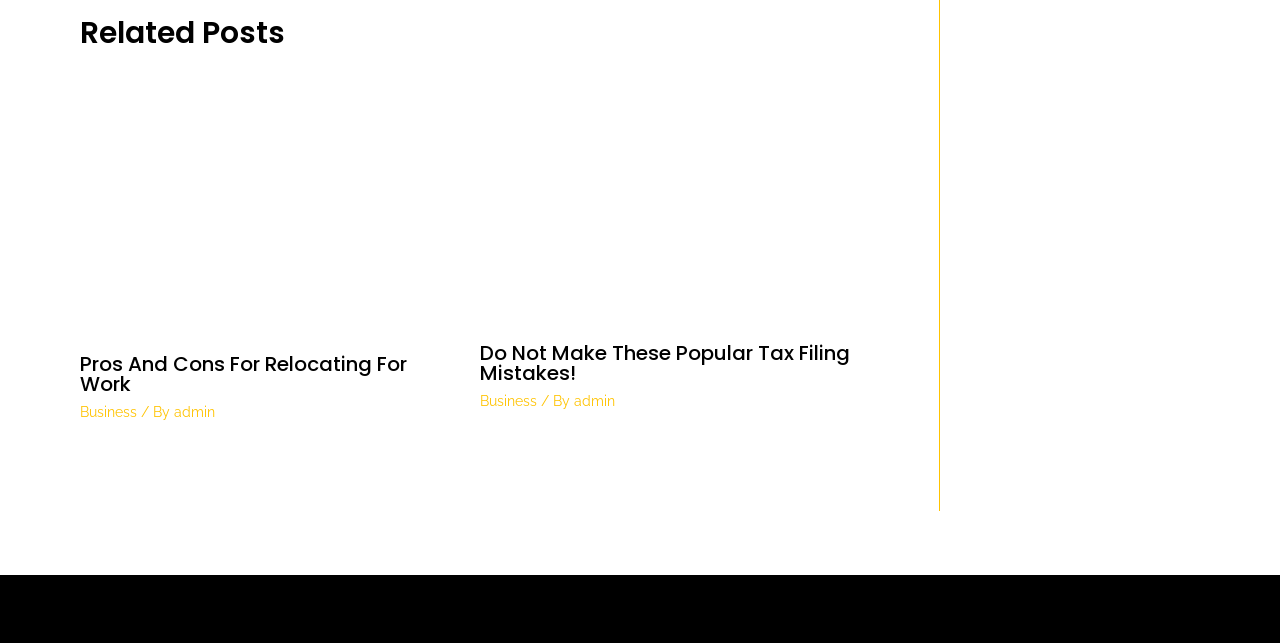Who is the author of the second related post?
Look at the screenshot and provide an in-depth answer.

I looked at the second article element under the 'Related Posts' heading and found the link 'admin' which suggests that the author of the second related post is admin.